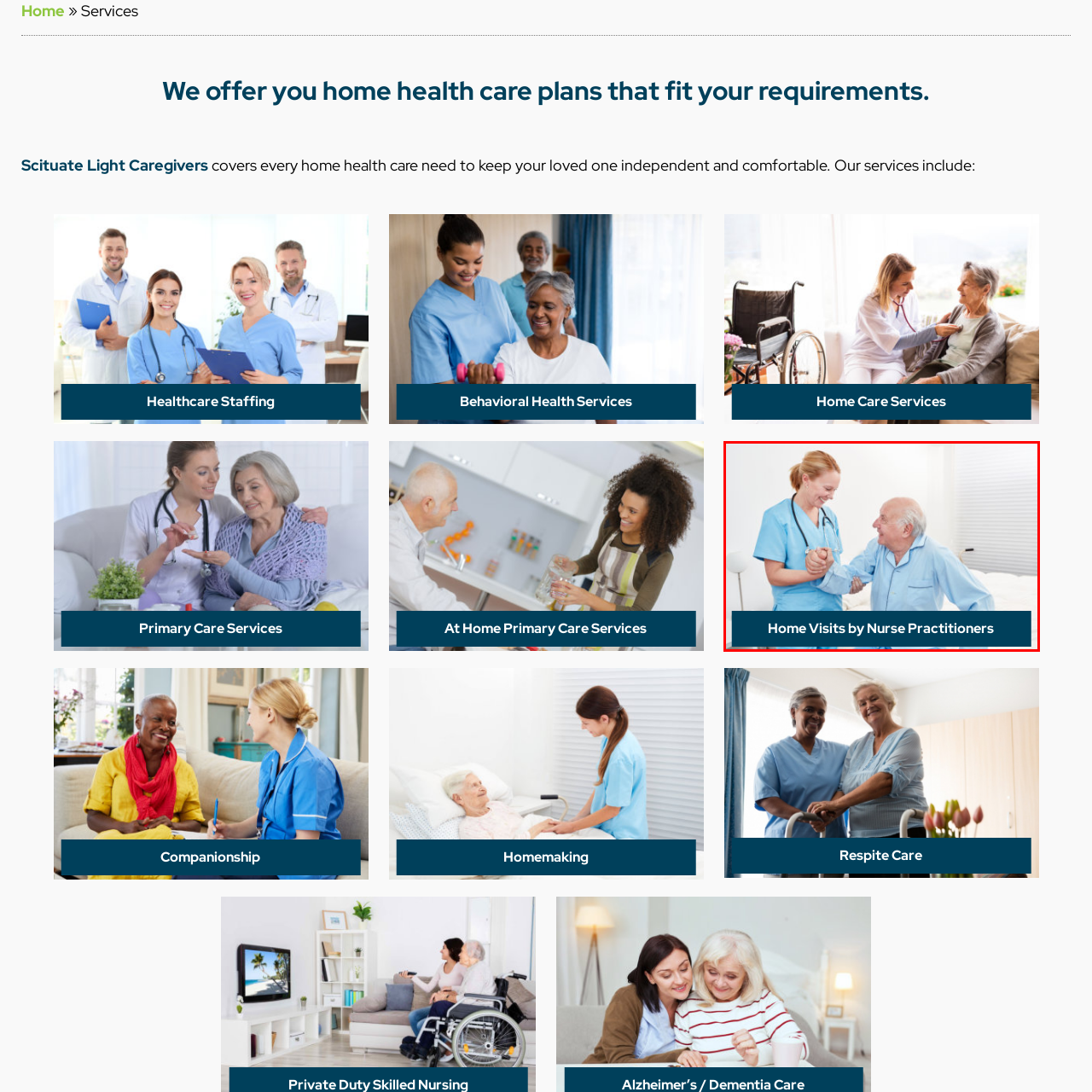Examine the image within the red box and give a concise answer to this question using a single word or short phrase: 
What is the mood of the senior man in the image?

Joyful